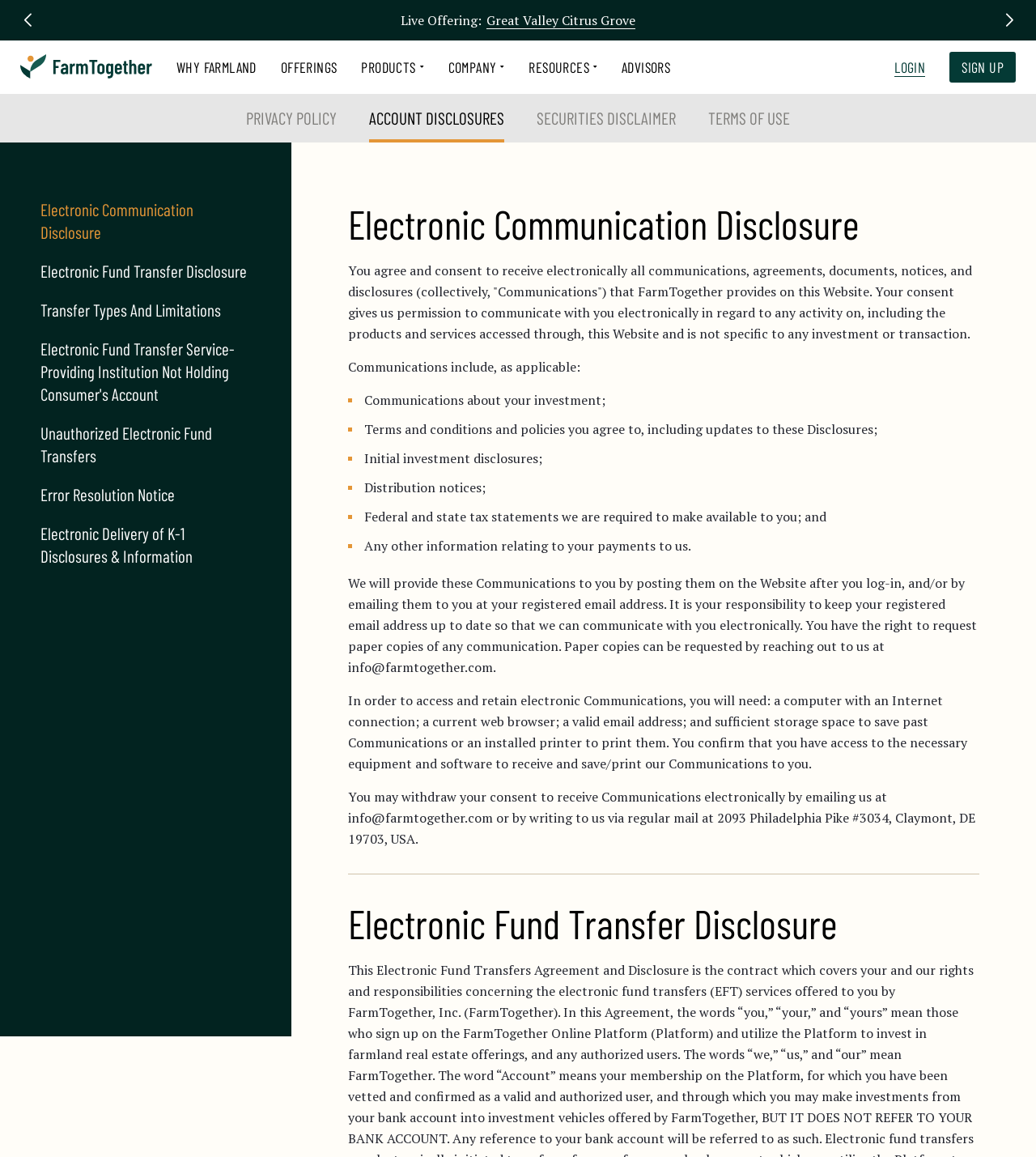Please identify the bounding box coordinates of the clickable area that will fulfill the following instruction: "Click on Live Offering: Great Valley Citrus Grove". The coordinates should be in the format of four float numbers between 0 and 1, i.e., [left, top, right, bottom].

[0.0, 0.0, 1.0, 0.035]